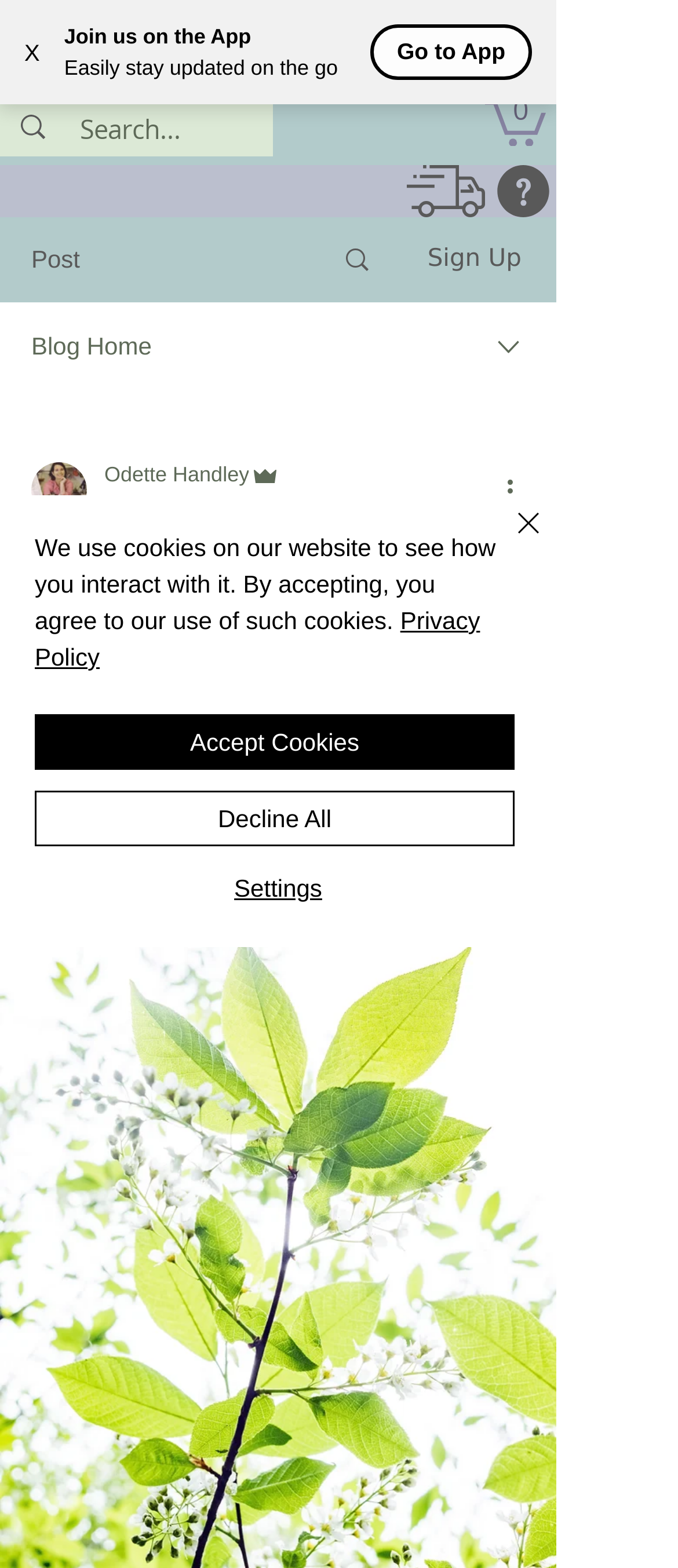Please look at the image and answer the question with a detailed explanation: How many links are there in the footer section?

I found the footer section by looking at the bottom of the webpage, where I saw several link elements. I counted four links with the text 'Track your parcel', 'Post', 'Sign Up', and 'Blog Home', which suggests that there are four links in the footer section.